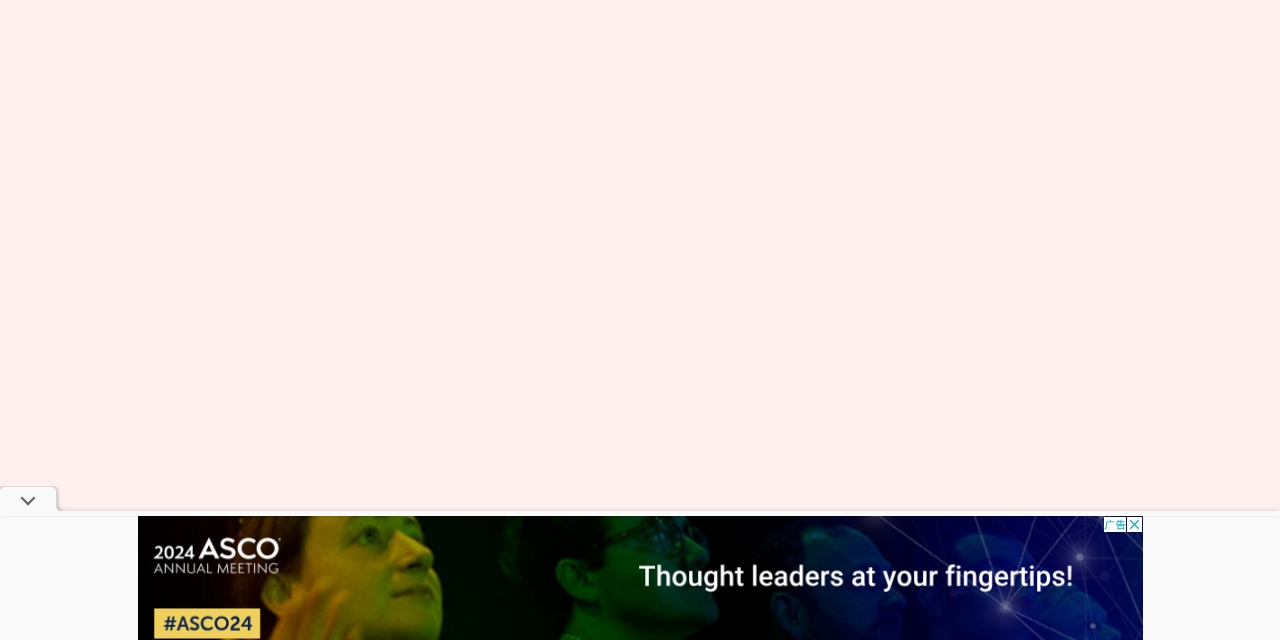Using the element description: "aria-label="Advertisement" name="aswift_2" title="Advertisement"", determine the bounding box coordinates. The coordinates should be in the format [left, top, right, bottom], with values between 0 and 1.

[0.107, 0.806, 0.893, 1.0]